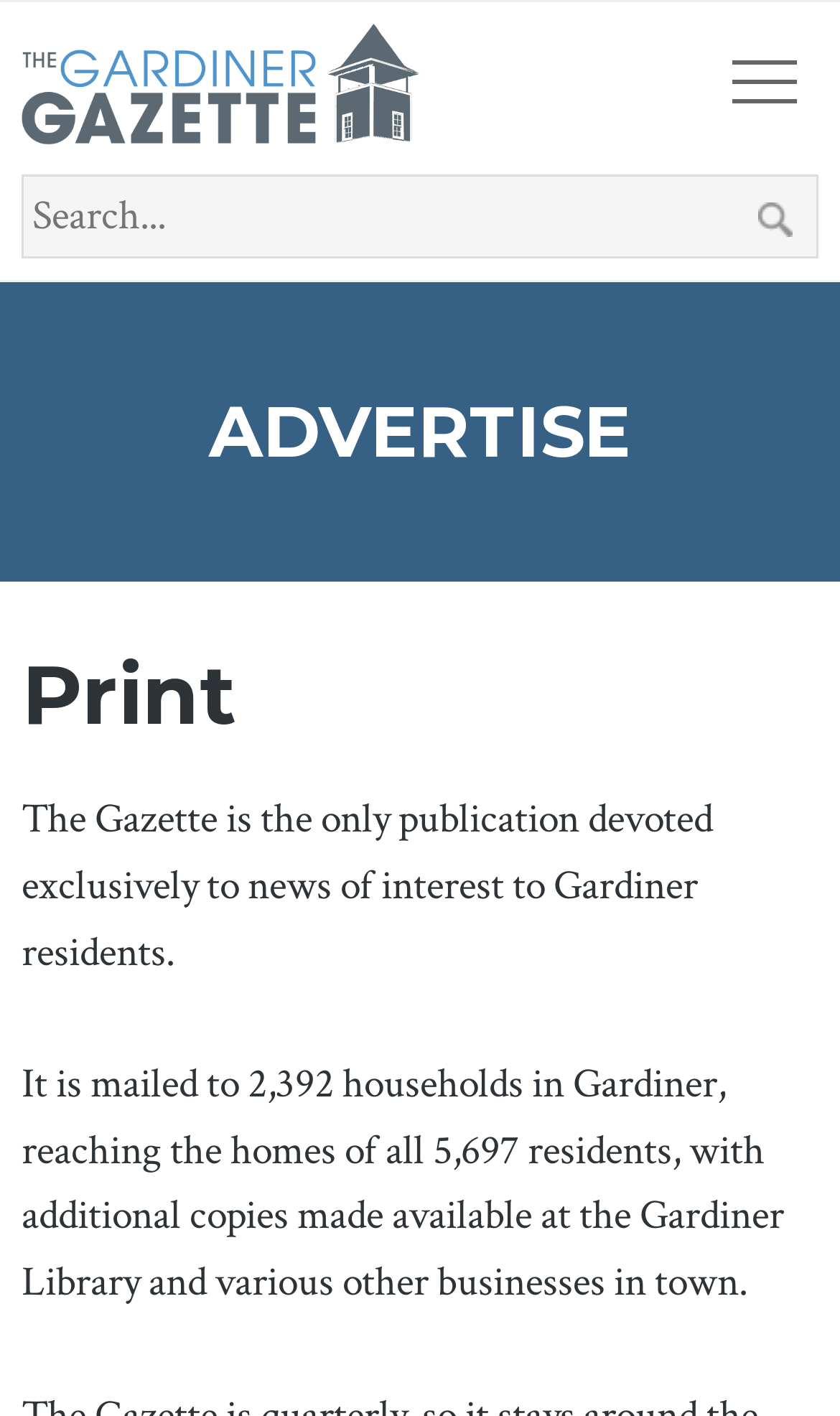Bounding box coordinates must be specified in the format (top-left x, top-left y, bottom-right x, bottom-right y). All values should be floating point numbers between 0 and 1. What are the bounding box coordinates of the UI element described as: Search

[0.897, 0.14, 0.949, 0.17]